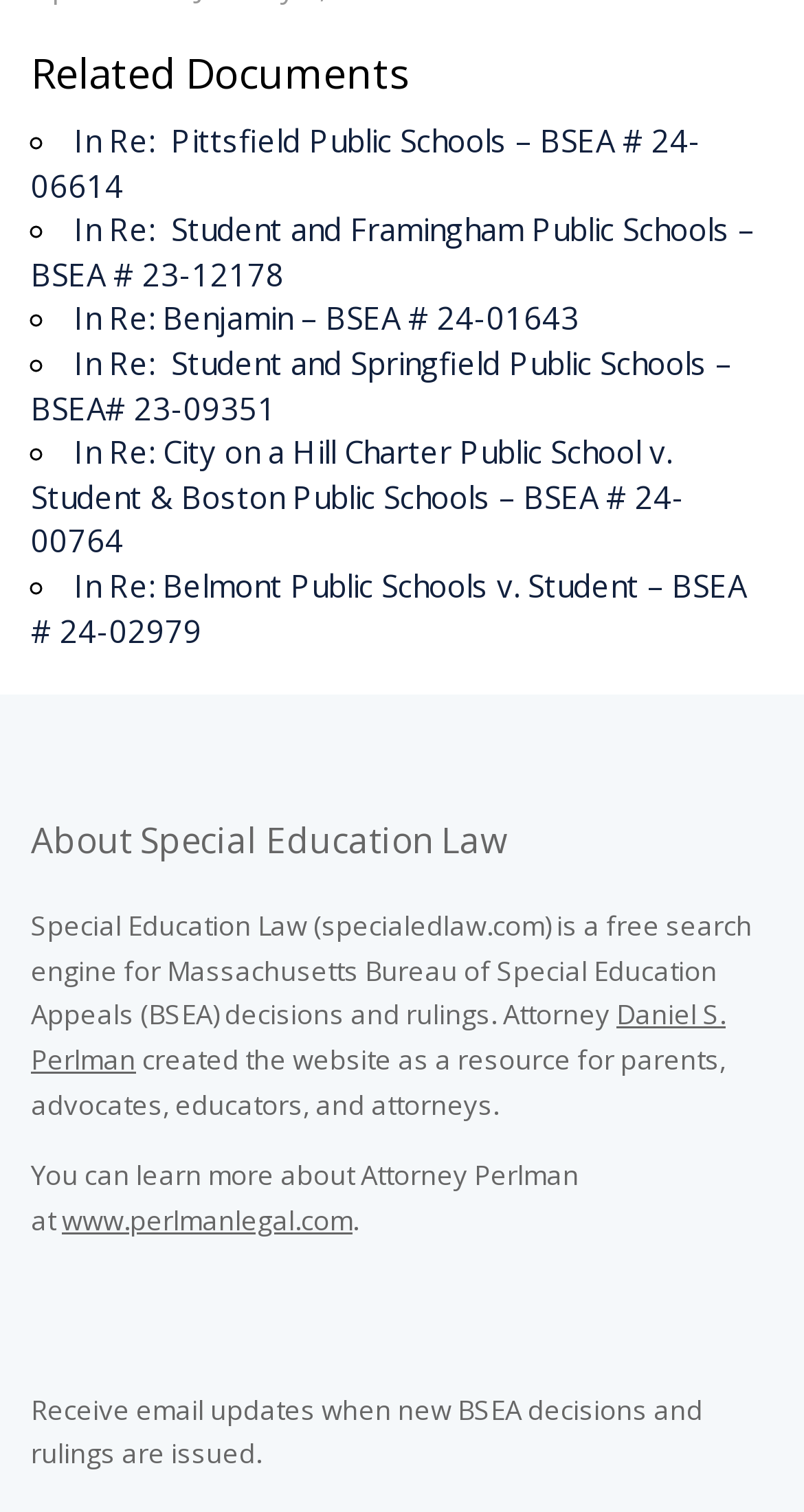Identify the bounding box of the HTML element described as: "www.perlmanlegal.com".

[0.077, 0.794, 0.438, 0.819]